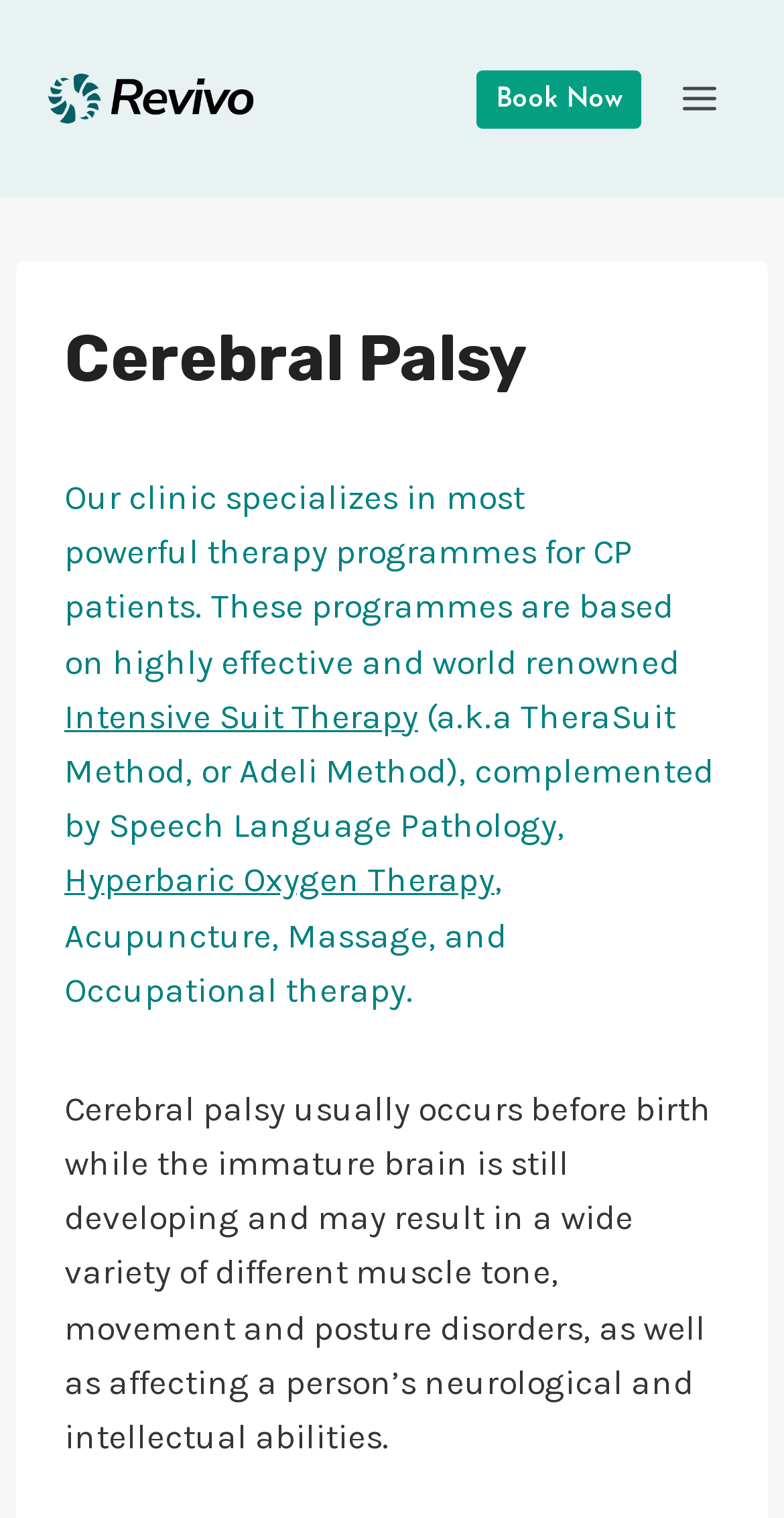Create a detailed summary of all the visual and textual information on the webpage.

The webpage is about Cerebral Palsy treatment information and resources at Revivo, a leading neuromotor rehabilitation centre in Toronto. At the top left, there is a link and an image, both labeled "Revivo", which likely serve as a logo or a navigation element. To the right of the logo, there is a "Book Now" link. On the top right, there is an "Open menu" button, which when expanded, reveals a menu with a header "Cerebral Palsy" and several paragraphs of text.

The main content of the webpage is organized under the menu. It starts with a brief introduction, stating that the clinic specializes in powerful therapy programs for CP patients. The text then explains that these programs are based on effective and world-renowned methods, including Intensive Suit Therapy, Hyperbaric Oxygen Therapy, Speech Language Pathology, Acupuncture, Massage, and Occupational therapy. There are links to more information about Intensive Suit Therapy and Hyperbaric Oxygen Therapy.

Below the introduction, there is a longer paragraph that provides more information about Cerebral Palsy, describing how it occurs and its effects on muscle tone, movement, posture, and neurological and intellectual abilities. Overall, the webpage appears to be a resource for individuals seeking information about Cerebral Palsy treatment options at Revivo.